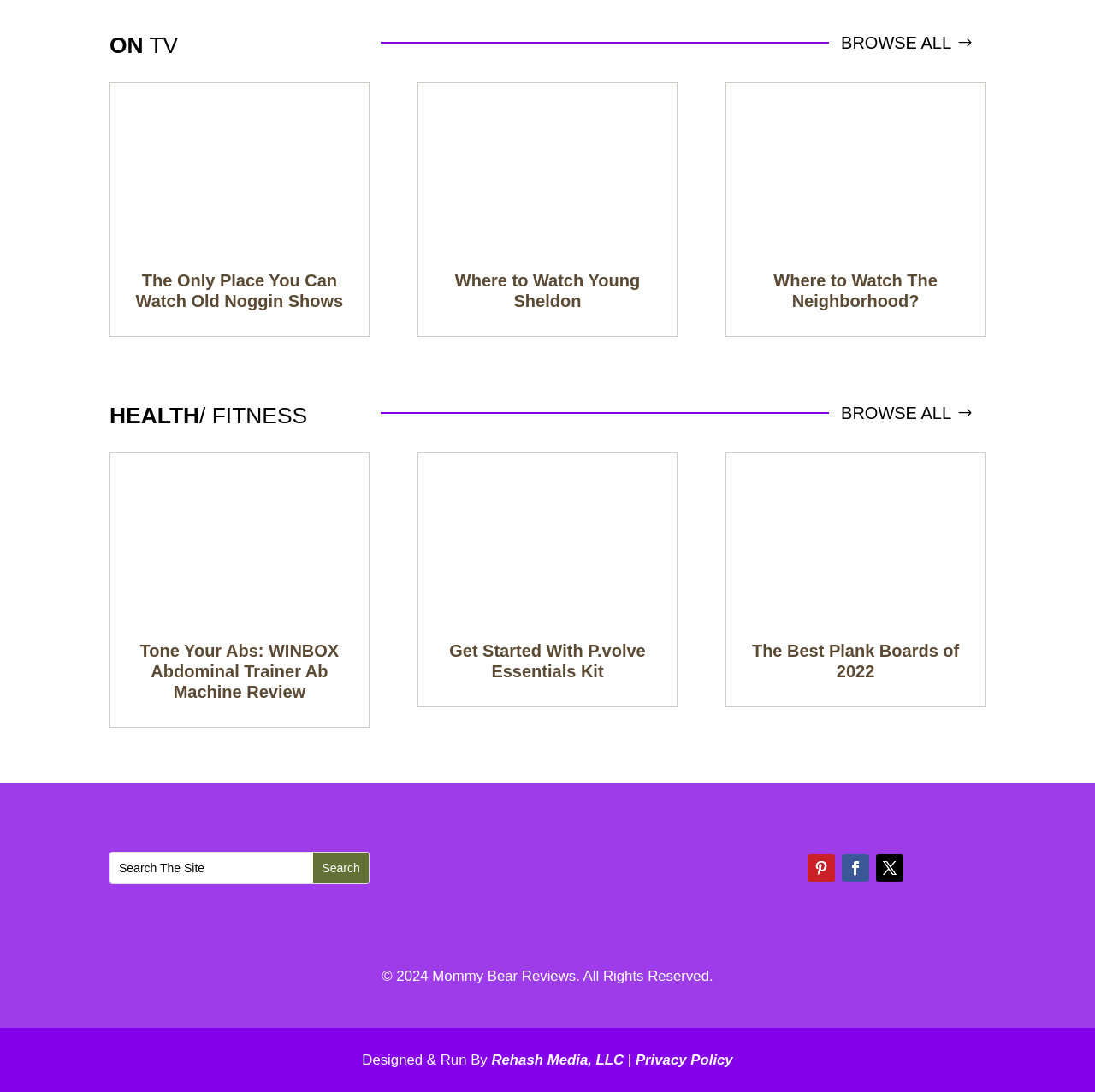Determine the coordinates of the bounding box for the clickable area needed to execute this instruction: "Go to the home page".

[0.381, 0.835, 0.619, 0.847]